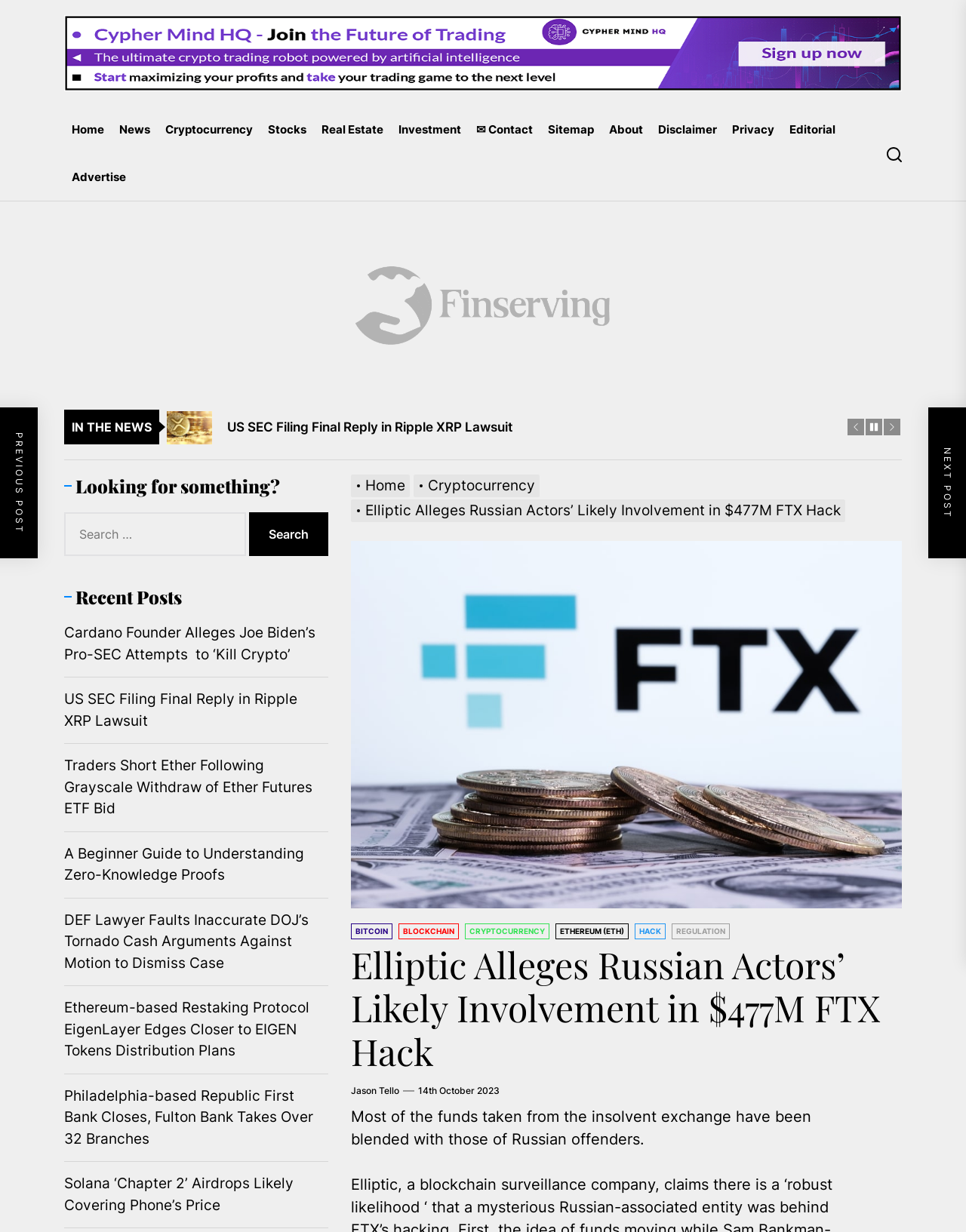Provide the bounding box coordinates of the HTML element described by the text: "Cryptocurrency".

[0.428, 0.387, 0.562, 0.401]